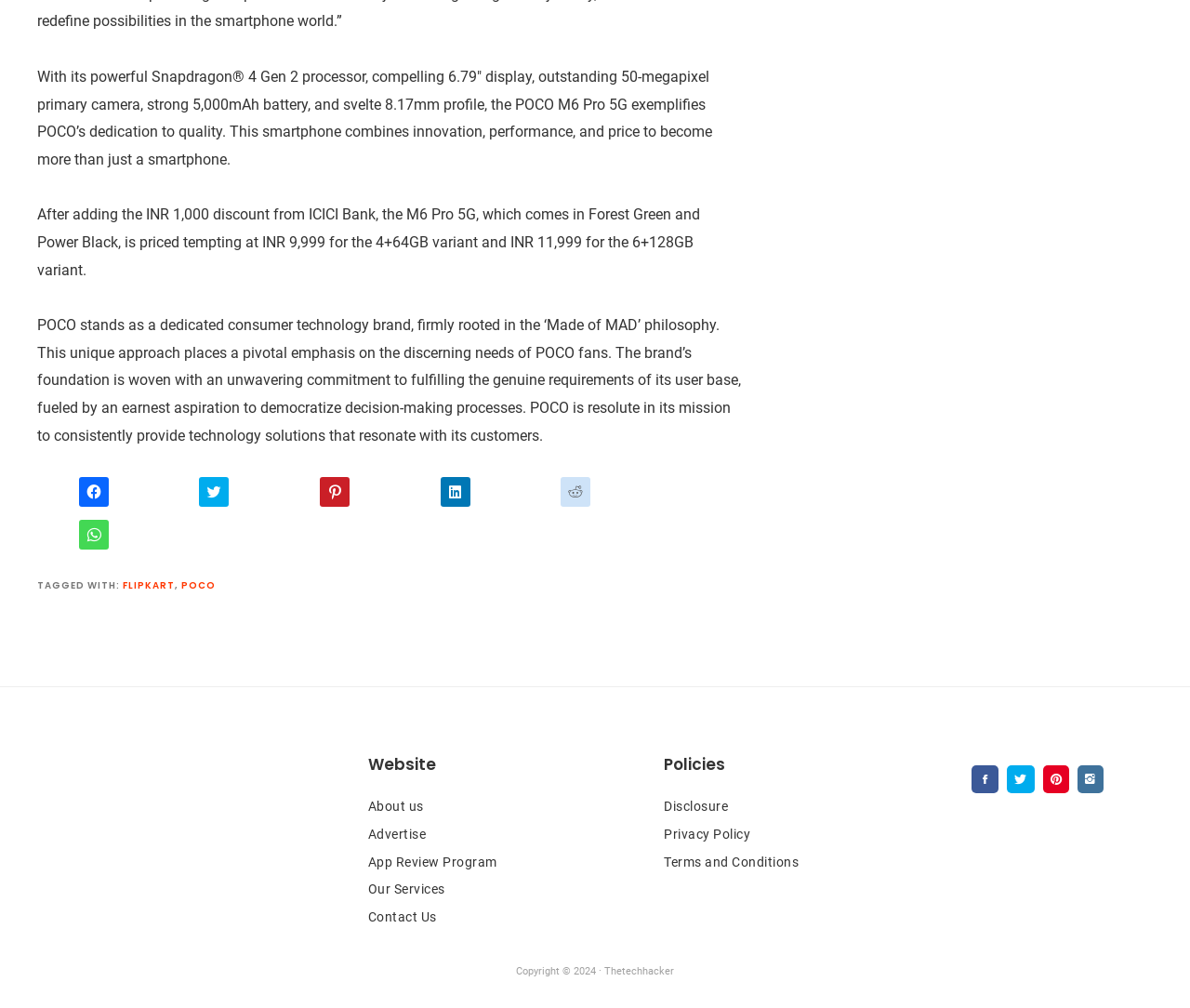Please examine the image and answer the question with a detailed explanation:
What year is the copyright of the website?

The answer can be found in the StaticText element at the bottom of the webpage, which mentions the copyright year as 2024.